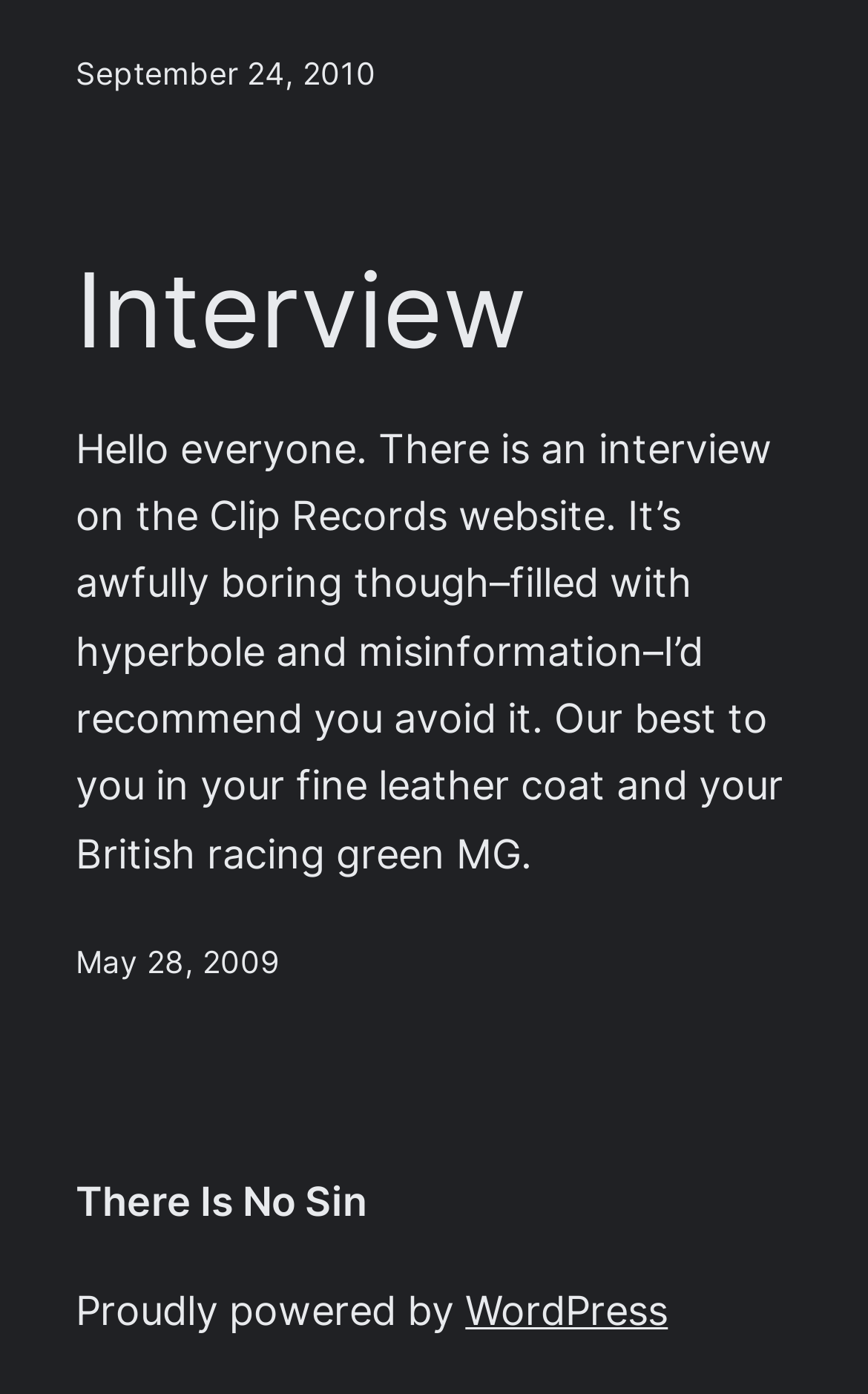Respond to the following question using a concise word or phrase: 
How many links are there in the webpage?

4